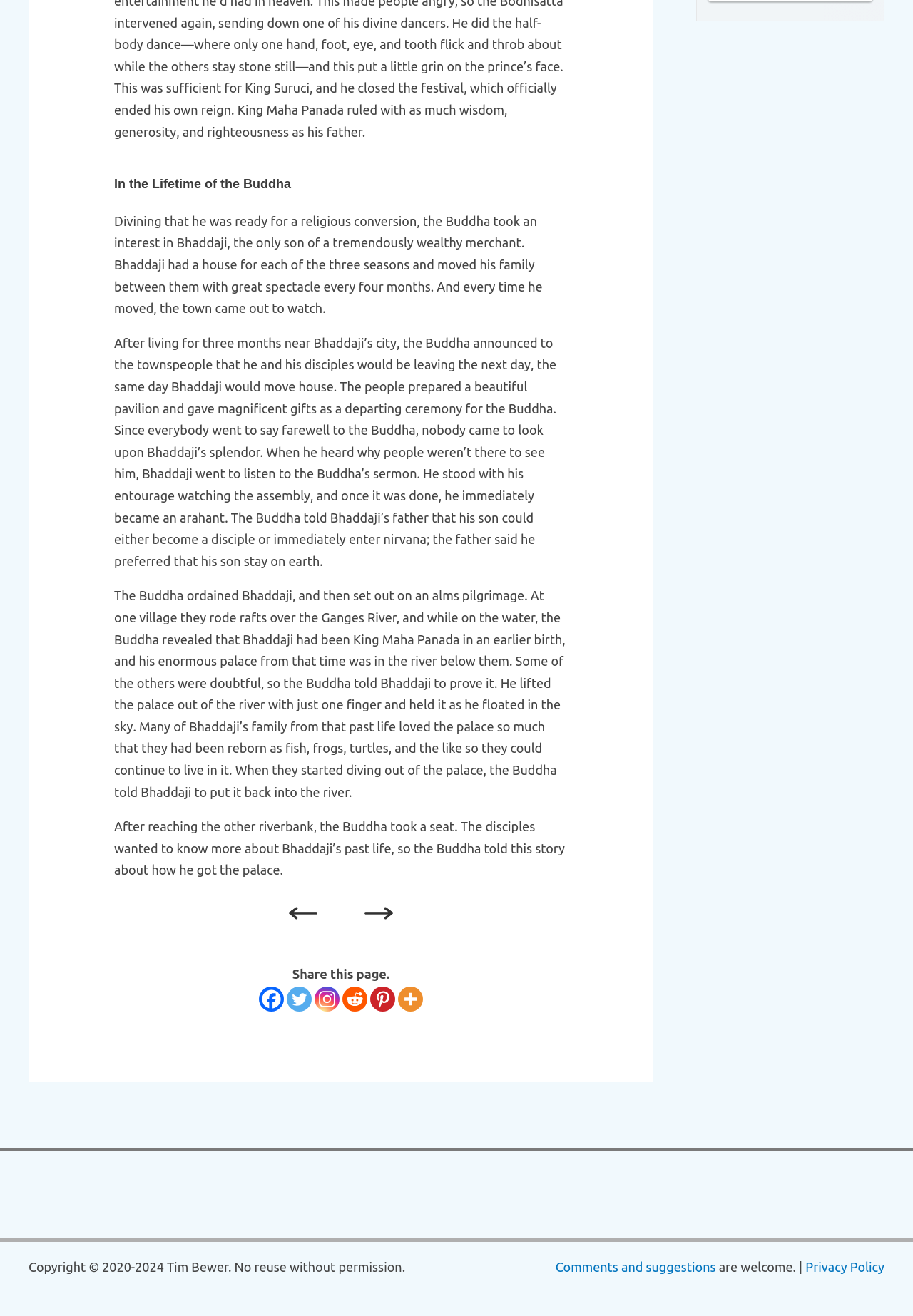Find the bounding box coordinates for the UI element whose description is: "alt="previous arrow"". The coordinates should be four float numbers between 0 and 1, in the format [left, top, right, bottom].

[0.316, 0.687, 0.347, 0.698]